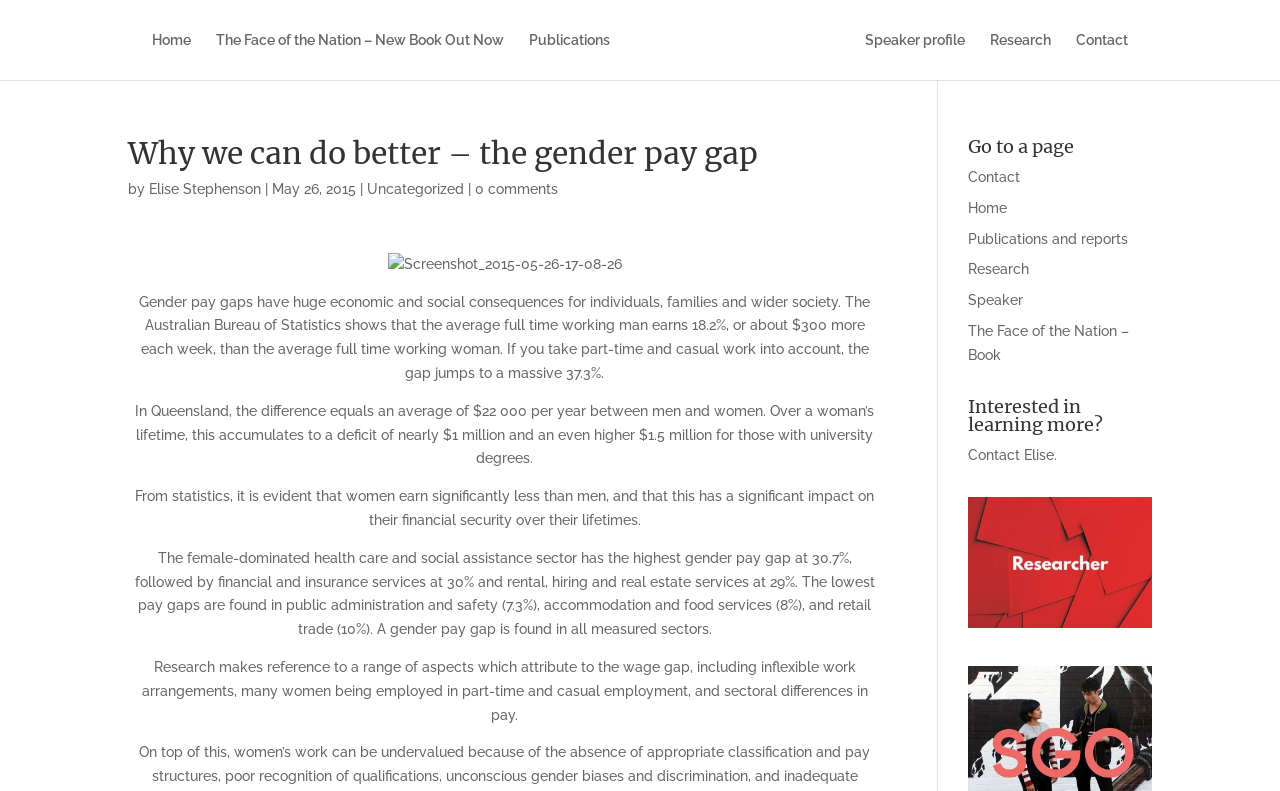What is the purpose of the 'Go to a page' section?
Please respond to the question with as much detail as possible.

The purpose of the 'Go to a page' section can be determined by looking at the links provided in the section. The section provides links to other pages, such as 'Contact', 'Home', 'Publications and reports', etc., indicating that the purpose of the section is to allow users to navigate to other pages.